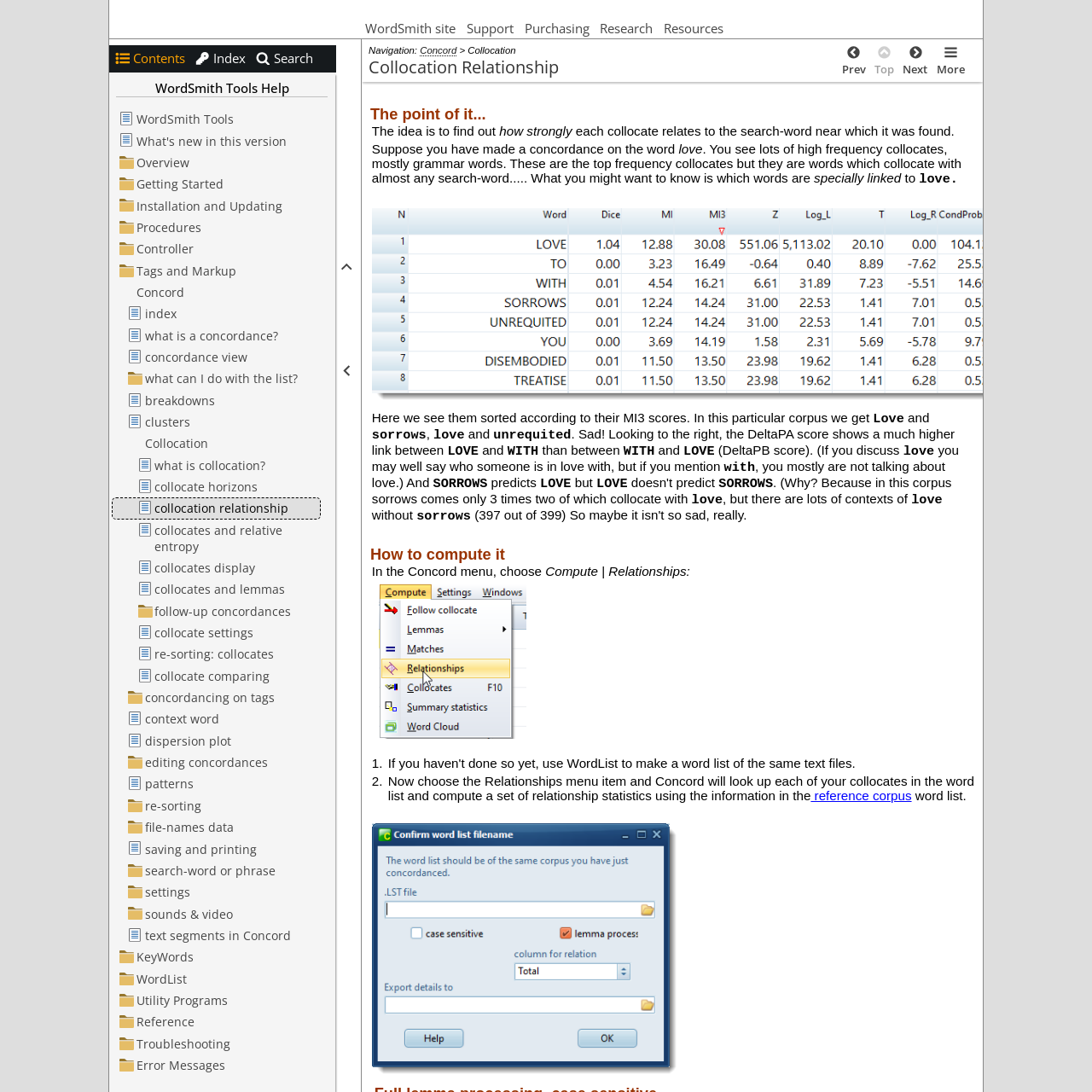What is the topic of navigation?
Give a comprehensive and detailed explanation for the question.

The topic of navigation can be found in the navigation menu, which is located at the top of the webpage. The navigation menu has a layout table with a single row and two columns. The first column contains the topic 'Concord', which is a link.